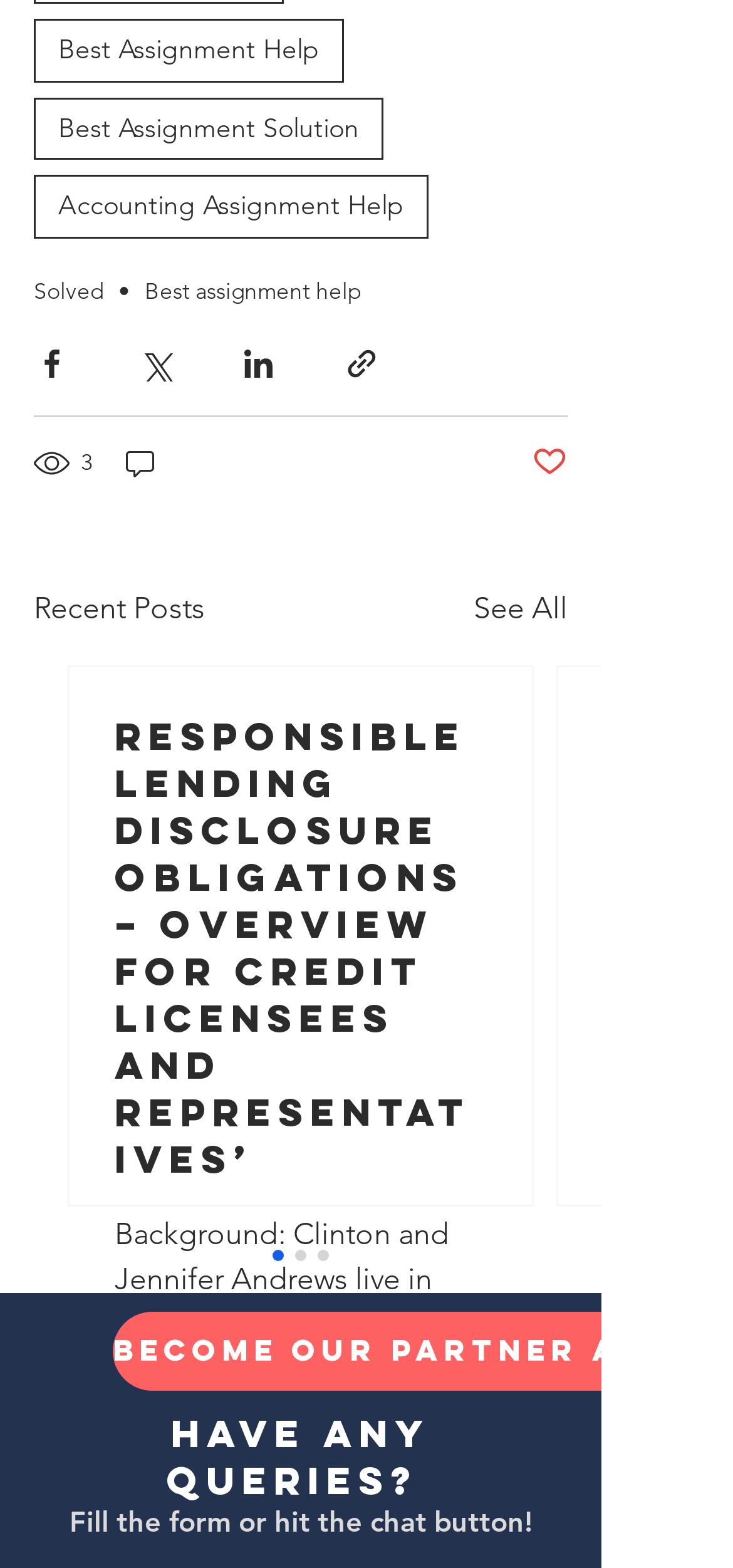Please determine the bounding box coordinates of the element to click in order to execute the following instruction: "Click on Best Assignment Help". The coordinates should be four float numbers between 0 and 1, specified as [left, top, right, bottom].

[0.046, 0.012, 0.469, 0.052]